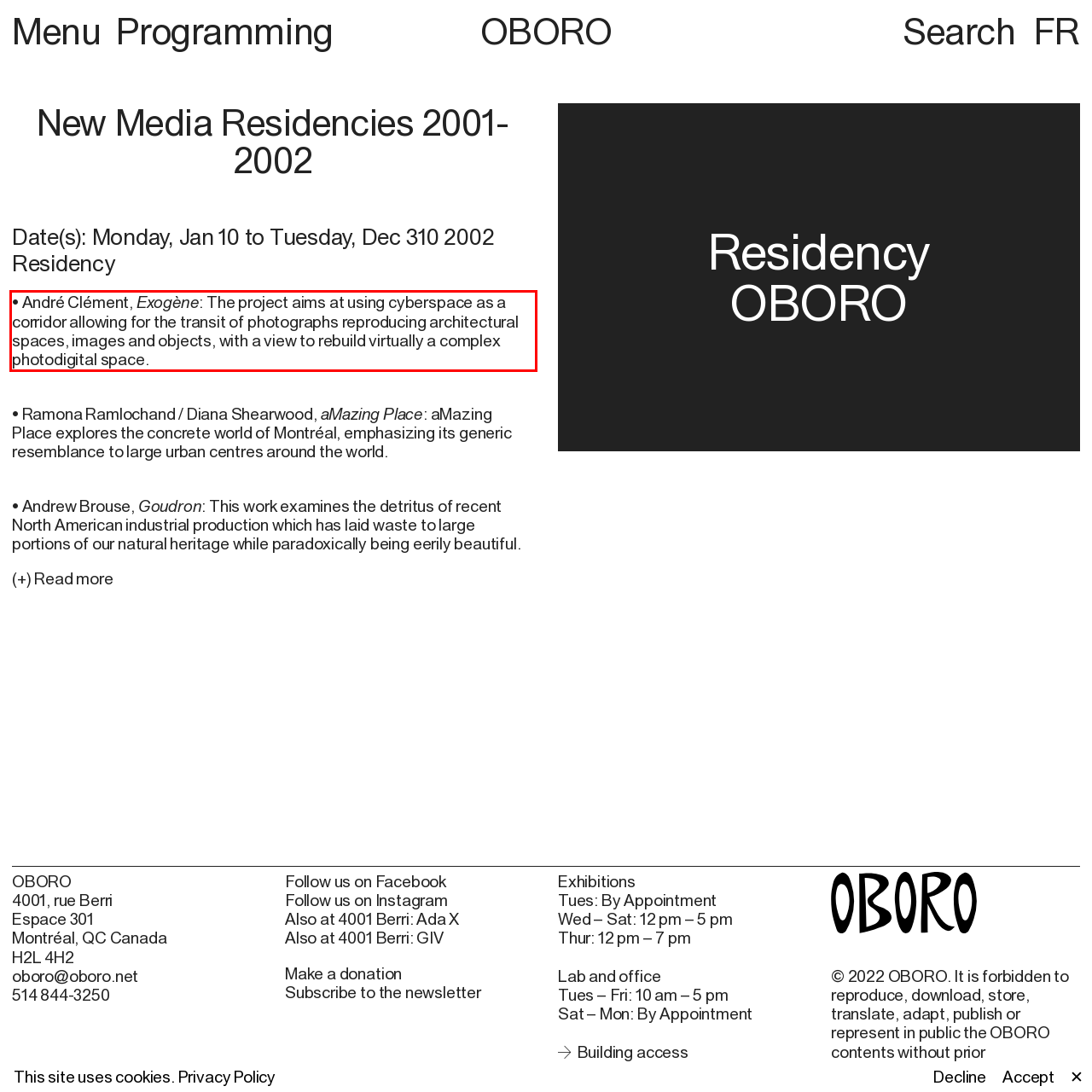You are provided with a screenshot of a webpage containing a red bounding box. Please extract the text enclosed by this red bounding box.

• André Clément, Exogène: The project aims at using cyberspace as a corridor allowing for the transit of photographs reproducing architectural spaces, images and objects, with a view to rebuild virtually a complex photodigital space.